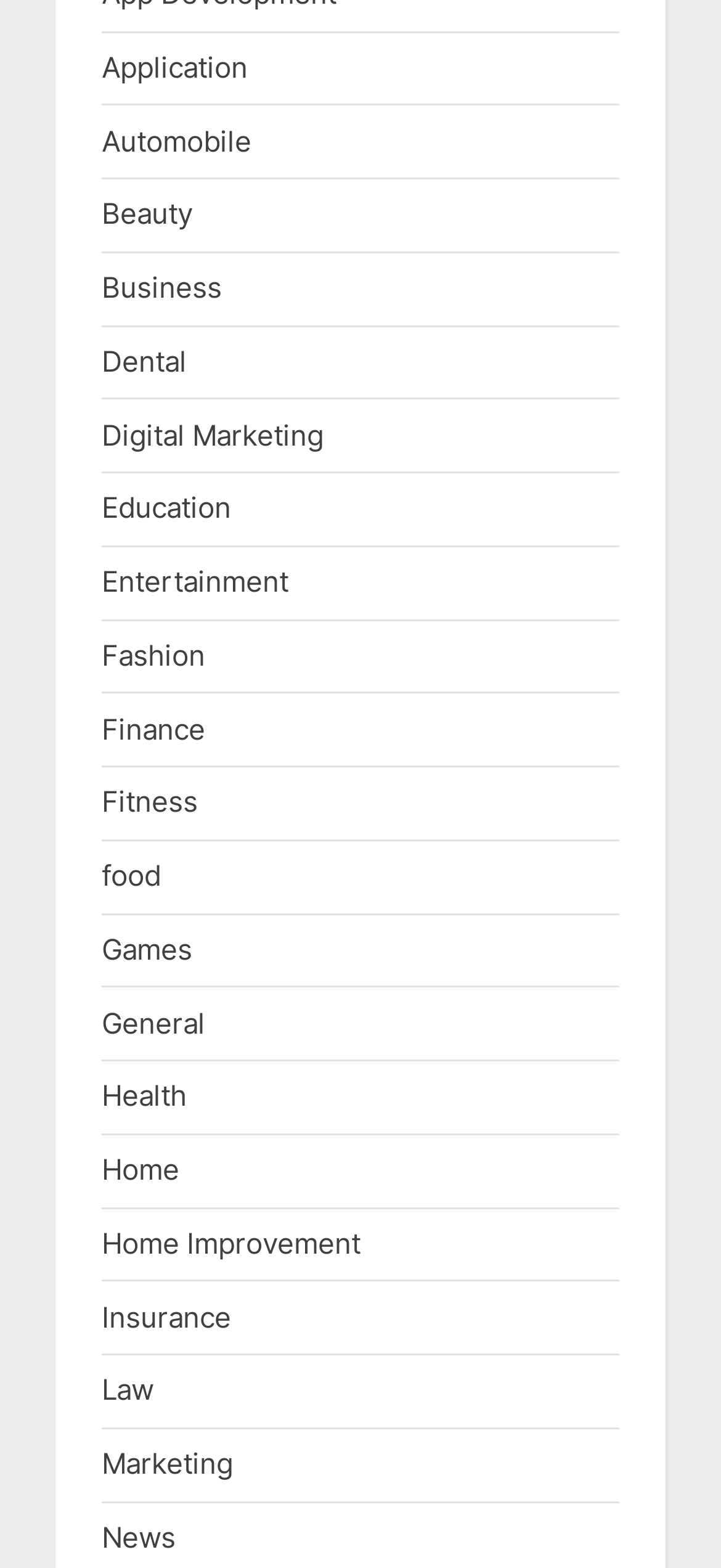Give a short answer to this question using one word or a phrase:
What is the first category listed?

Application